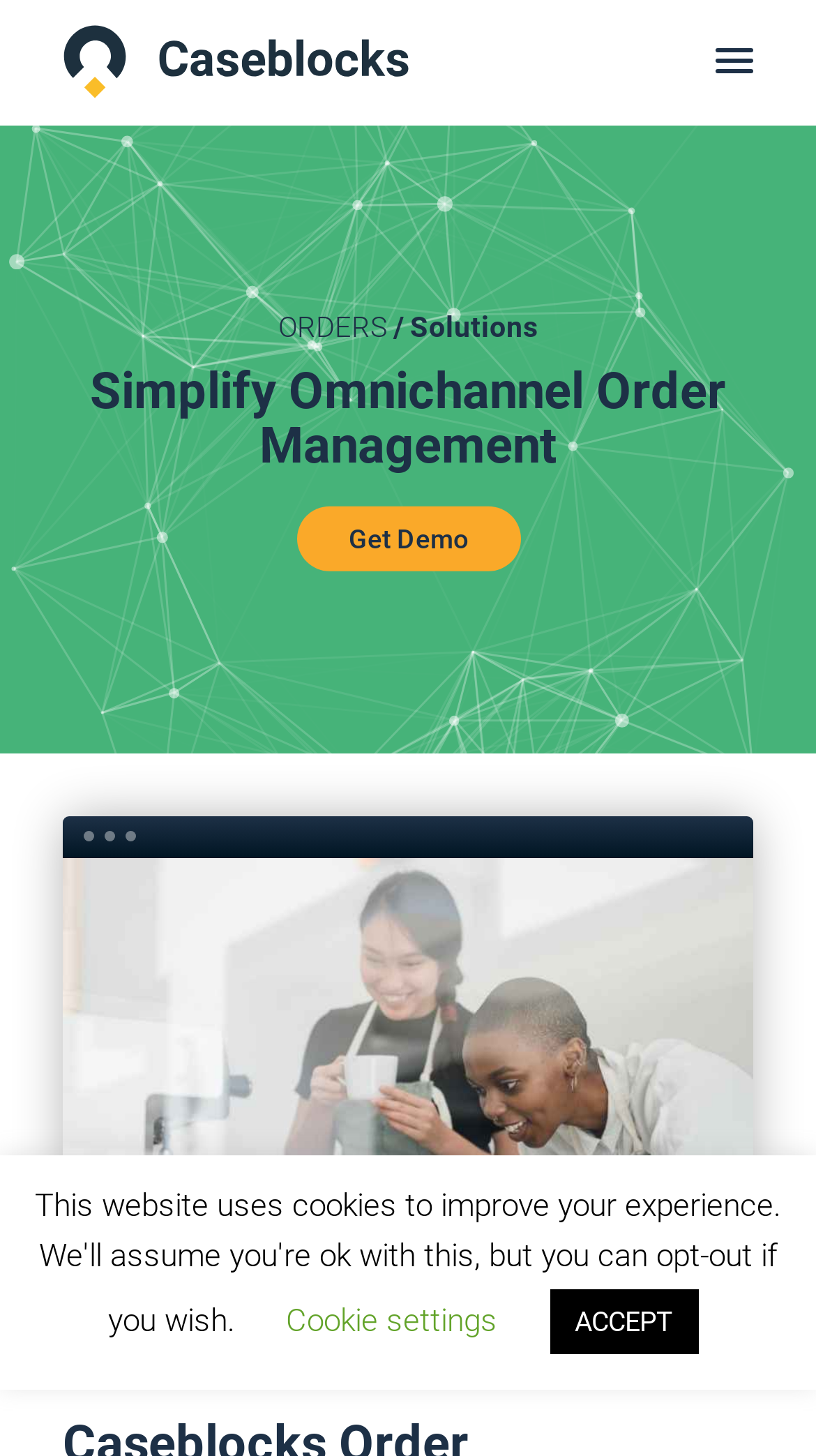What is displayed at the top left of the webpage?
Based on the screenshot, answer the question with a single word or phrase.

Caseblocks Logo